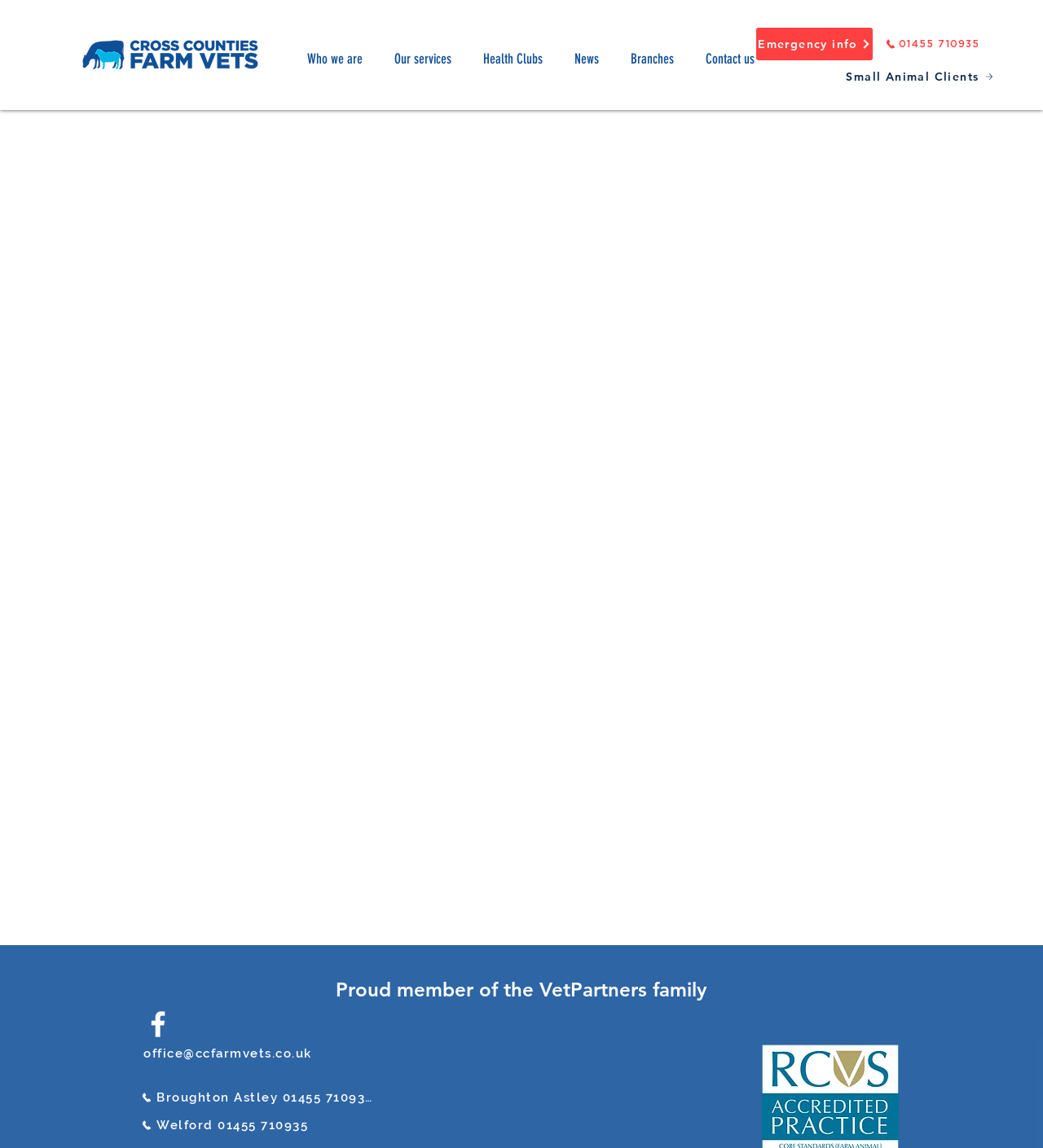Please study the image and answer the question comprehensively:
What is the profession of Dr James Barker?

Based on the webpage, Dr James Barker's profession is mentioned as 'Veterinary Surgeon' in the heading below his name.